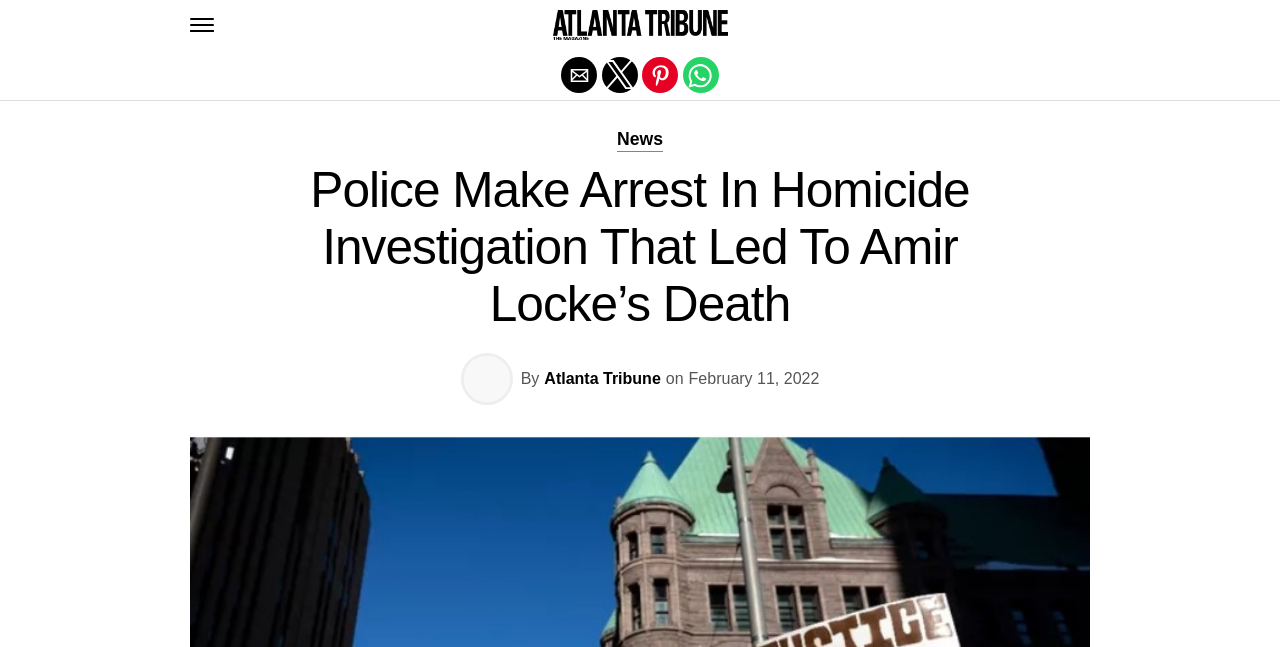Can you find the bounding box coordinates of the area I should click to execute the following instruction: "Click the share by email button"?

[0.439, 0.088, 0.467, 0.144]